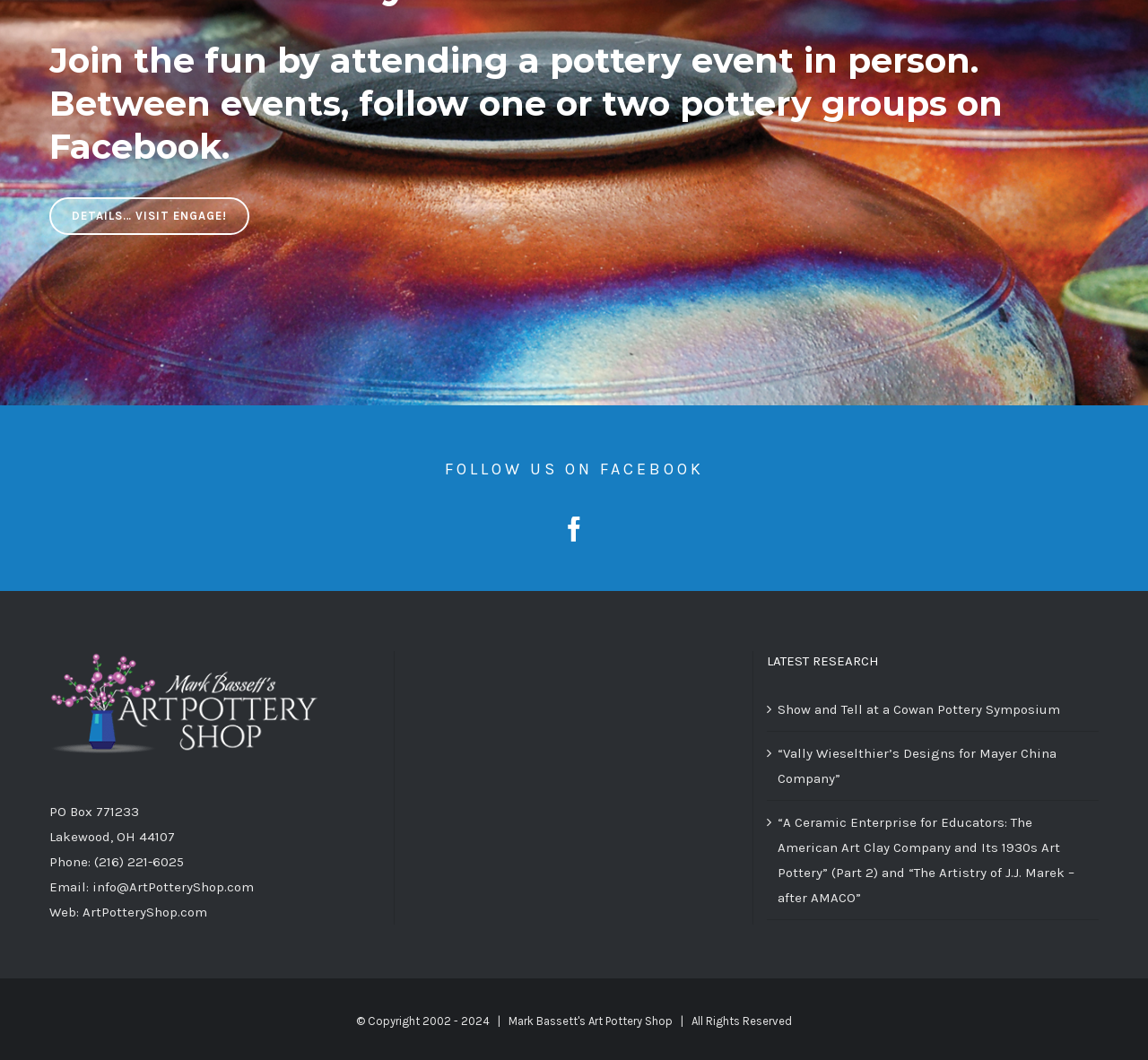What is the name of the pottery shop's website?
Look at the screenshot and give a one-word or phrase answer.

ArtPotteryShop.com